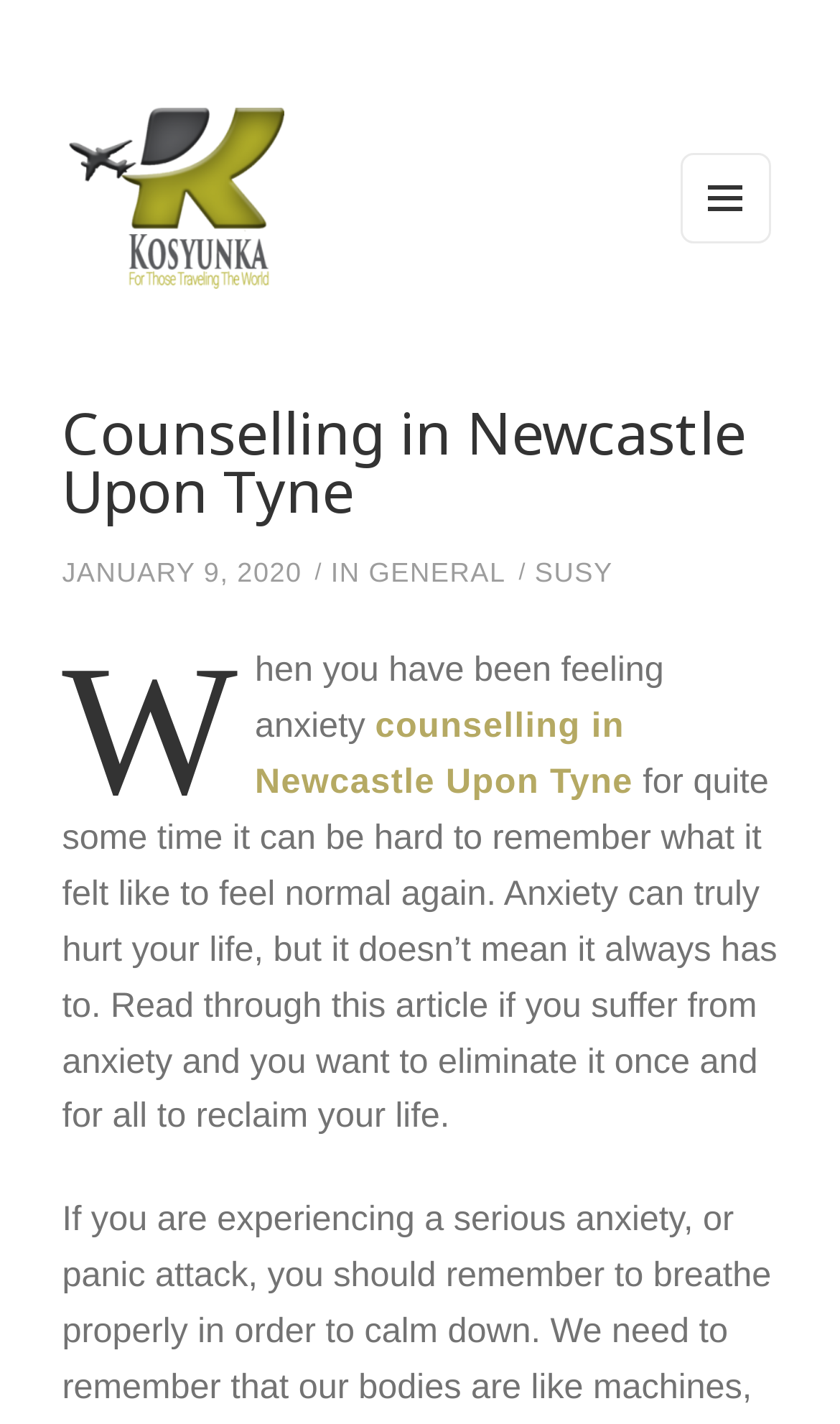Give a detailed account of the webpage, highlighting key information.

The webpage is about counselling services in Newcastle Upon Tyne, specifically Kosyunka. At the top left, there is a link and an image, both with the text "Kosyunka". Below them, there is a static text "For Those Traveling The World". 

On the top right, there is a button with a menu icon, which is not expanded by default. When expanded, it reveals a header section with a heading "Counselling in Newcastle Upon Tyne" and a link to a specific date "JANUARY 9, 2020" with a time element. 

Below the heading, there are three links: "IN", "GENERAL", and "SUSY". Following these links, there is a static text "When you have been feeling anxiety" and a link to "counselling in Newcastle Upon Tyne". 

The main content of the webpage is a paragraph of text that discusses the struggles of anxiety and how it can affect one's life. The text encourages readers who suffer from anxiety to read the article to learn how to eliminate it and reclaim their life.